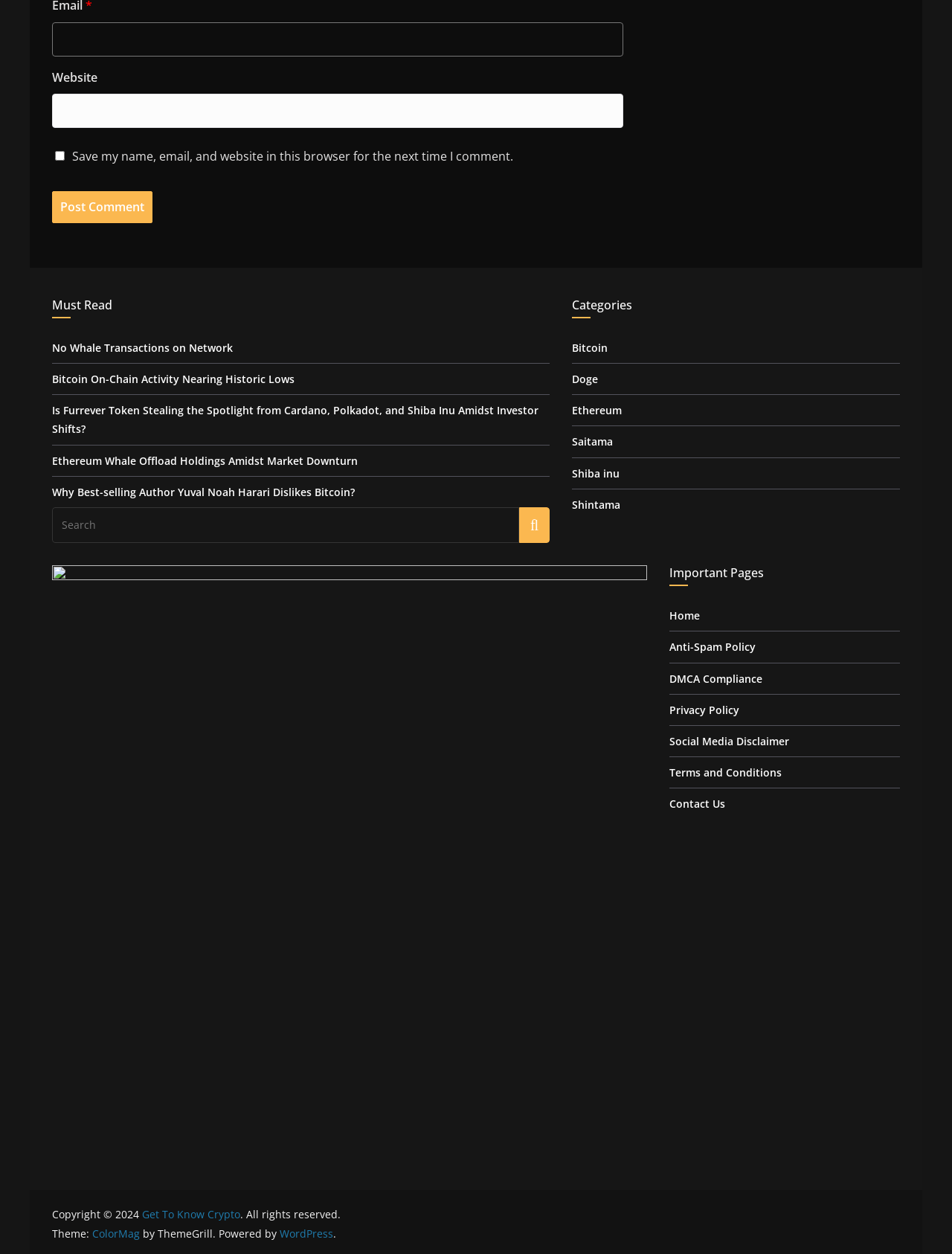Determine the bounding box coordinates for the region that must be clicked to execute the following instruction: "Read the News section".

None